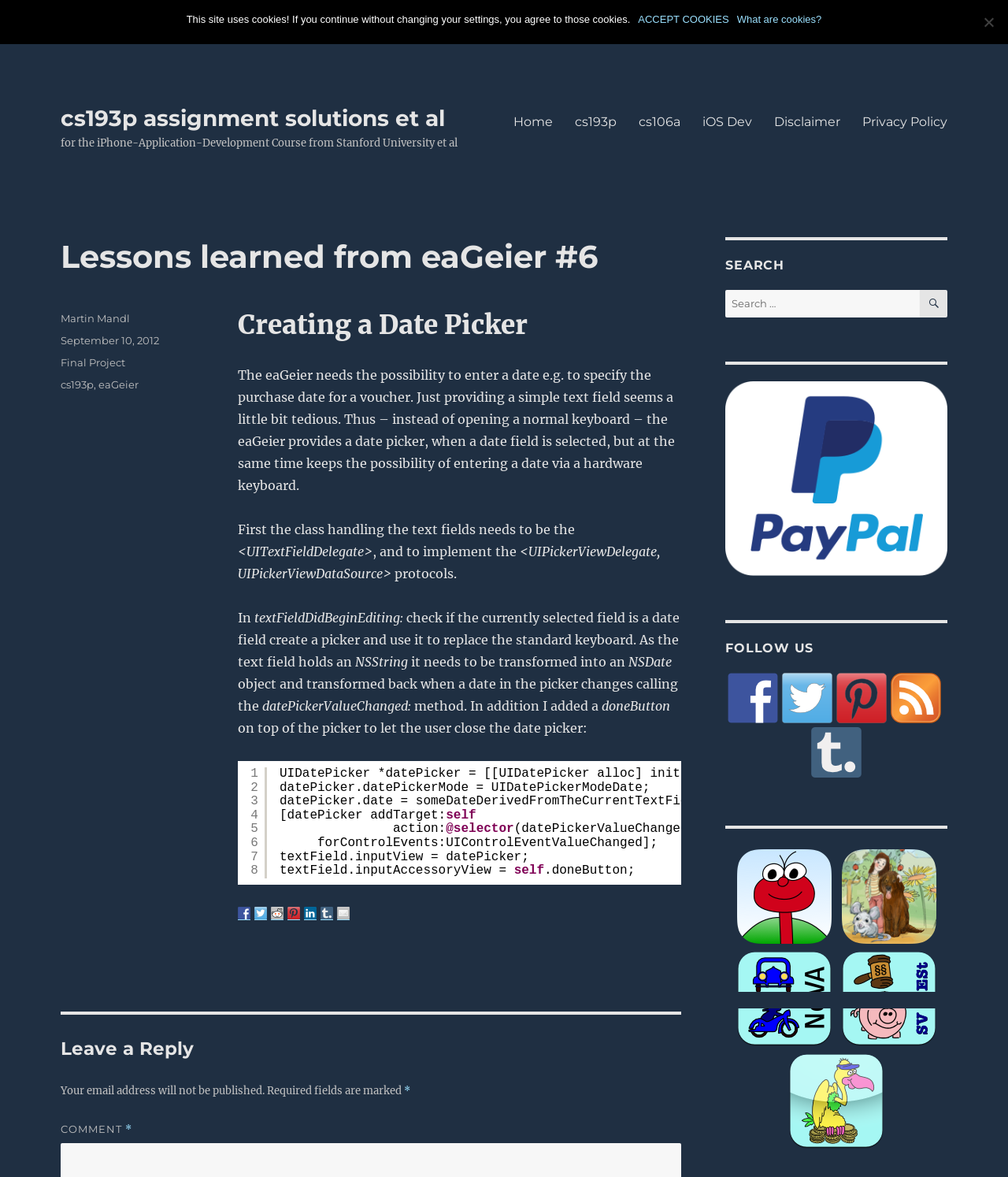What is the purpose of the 'doneButton'?
Respond with a short answer, either a single word or a phrase, based on the image.

To close the date picker